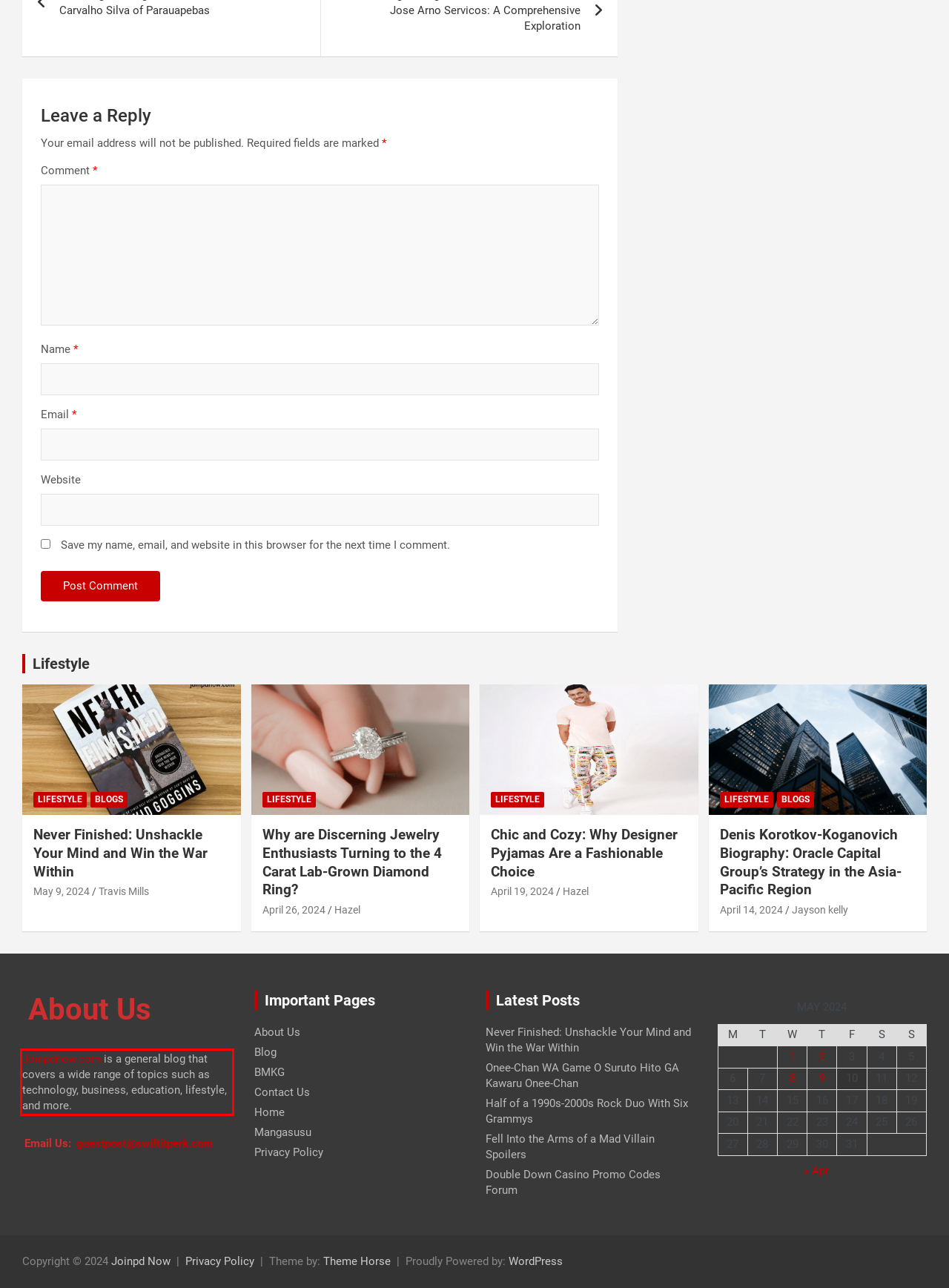Examine the screenshot of the webpage, locate the red bounding box, and generate the text contained within it.

Joinpdnow.com is a general blog that covers a wide range of topics such as technology, business, education, lifestyle, and more.